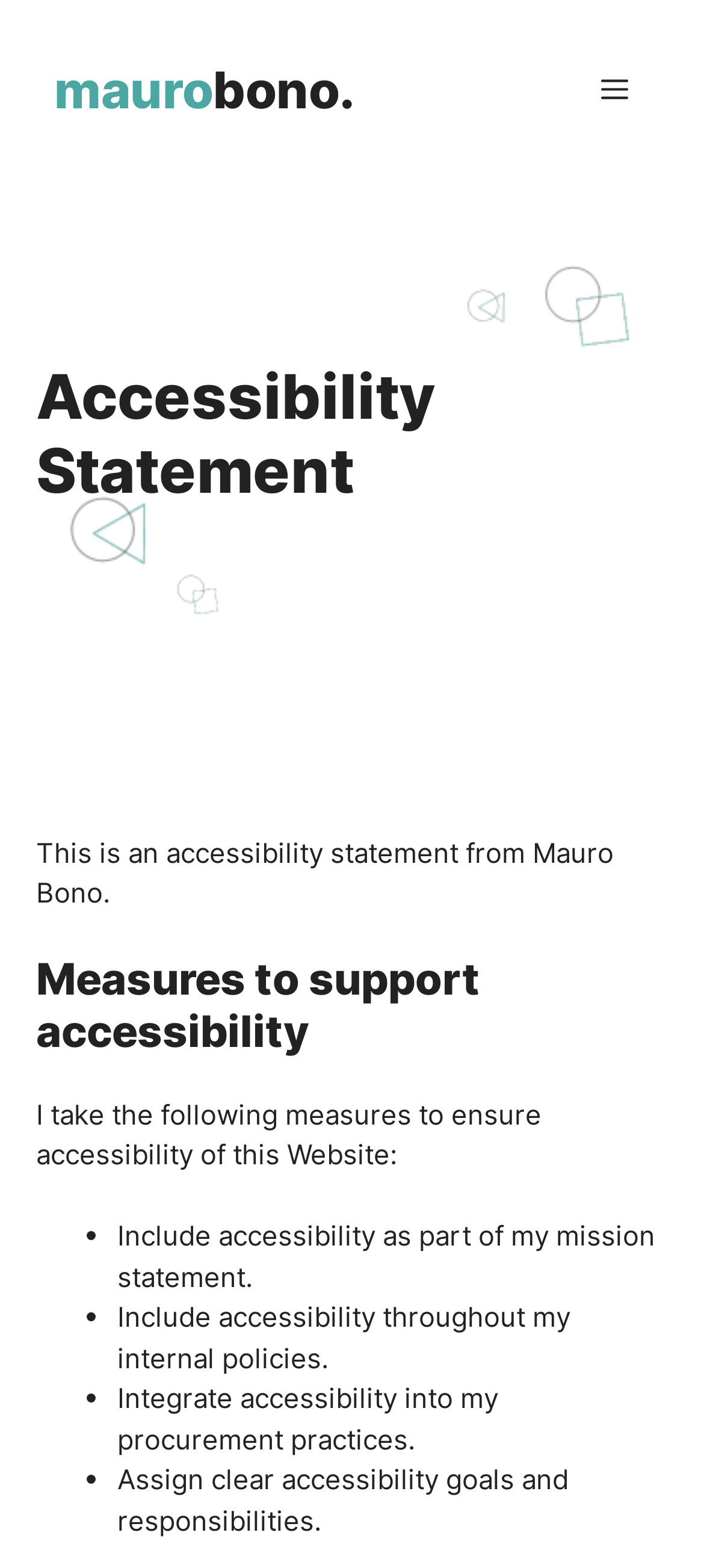Based on the image, please elaborate on the answer to the following question:
What measures does the website owner take to ensure accessibility?

The website owner takes several measures to ensure accessibility, including including accessibility as part of their mission statement, internal policies, and procurement practices, as well as integrating accessibility into their goals and responsibilities, as listed in the webpage content.